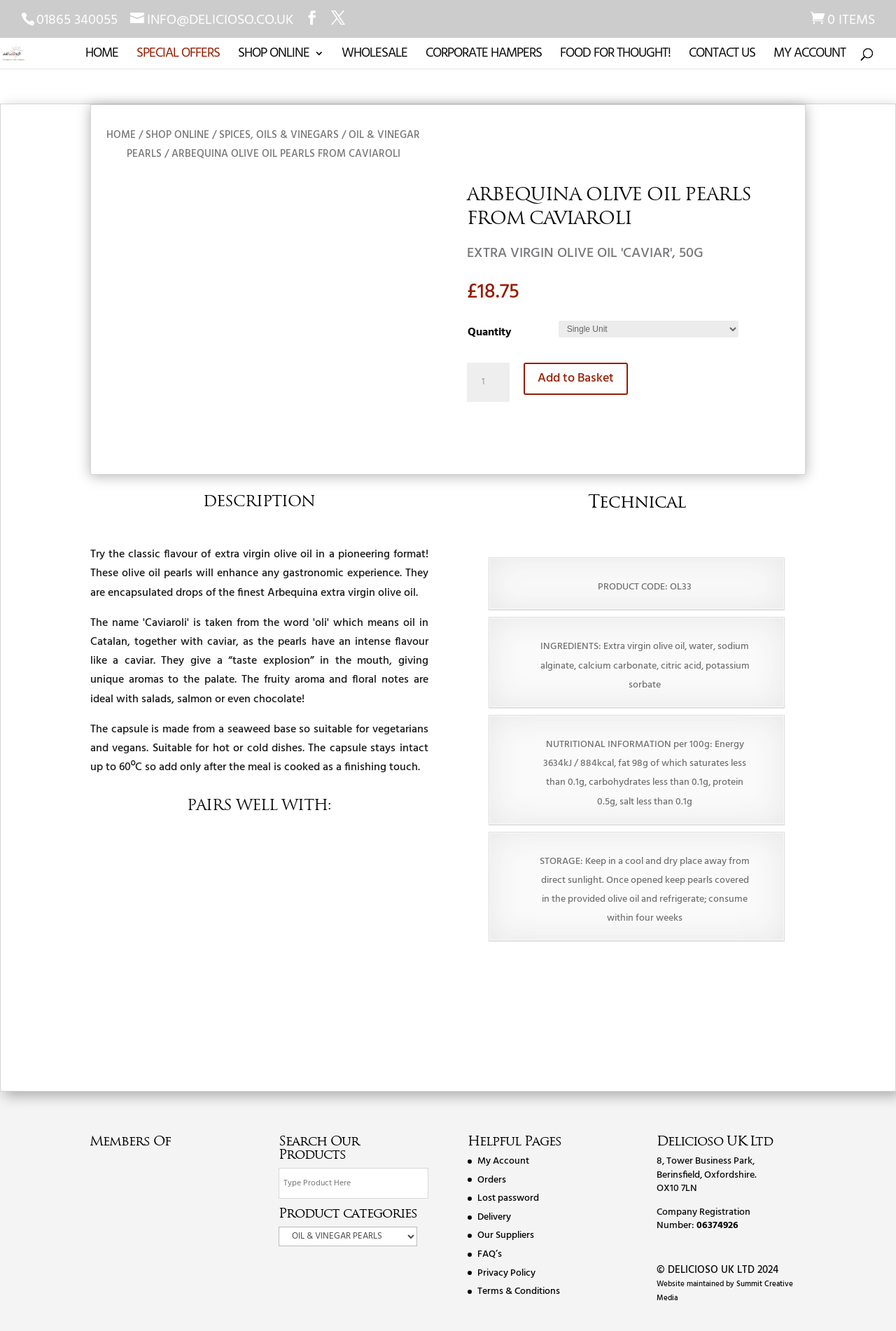Given the element description, predict the bounding box coordinates in the format (top-left x, top-left y, bottom-right x, bottom-right y), using floating point numbers between 0 and 1: info@delicioso.co.uk

[0.145, 0.007, 0.327, 0.024]